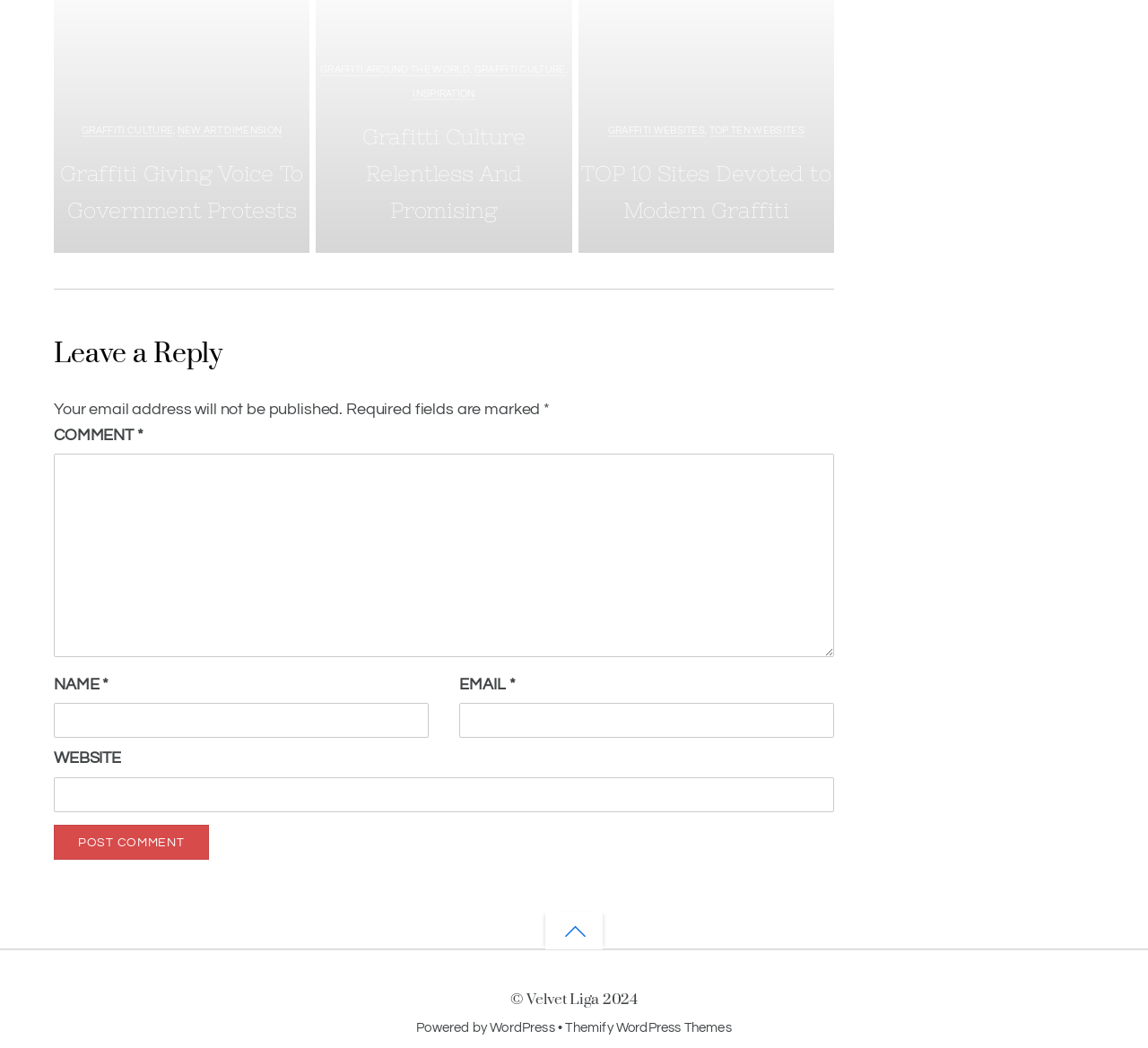Determine the bounding box coordinates of the area to click in order to meet this instruction: "Click the Post Comment button".

[0.047, 0.787, 0.182, 0.82]